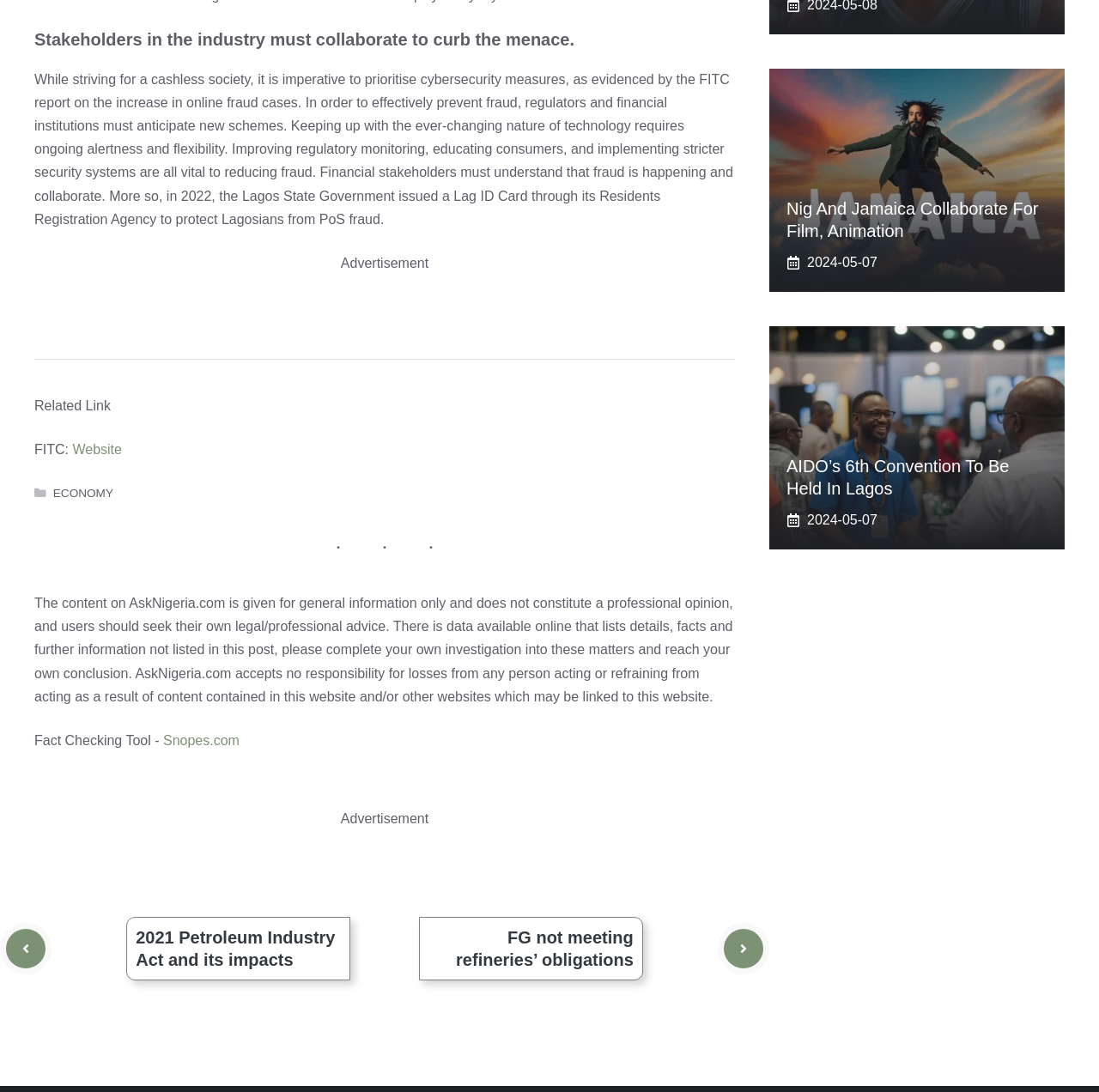What is the date of the article 'Nig And Jamaica Collaborate For Film, Animation'?
Utilize the image to construct a detailed and well-explained answer.

I found the date of the article 'Nig And Jamaica Collaborate For Film, Animation' by looking at the time element associated with the article, which says '2024-05-07'.